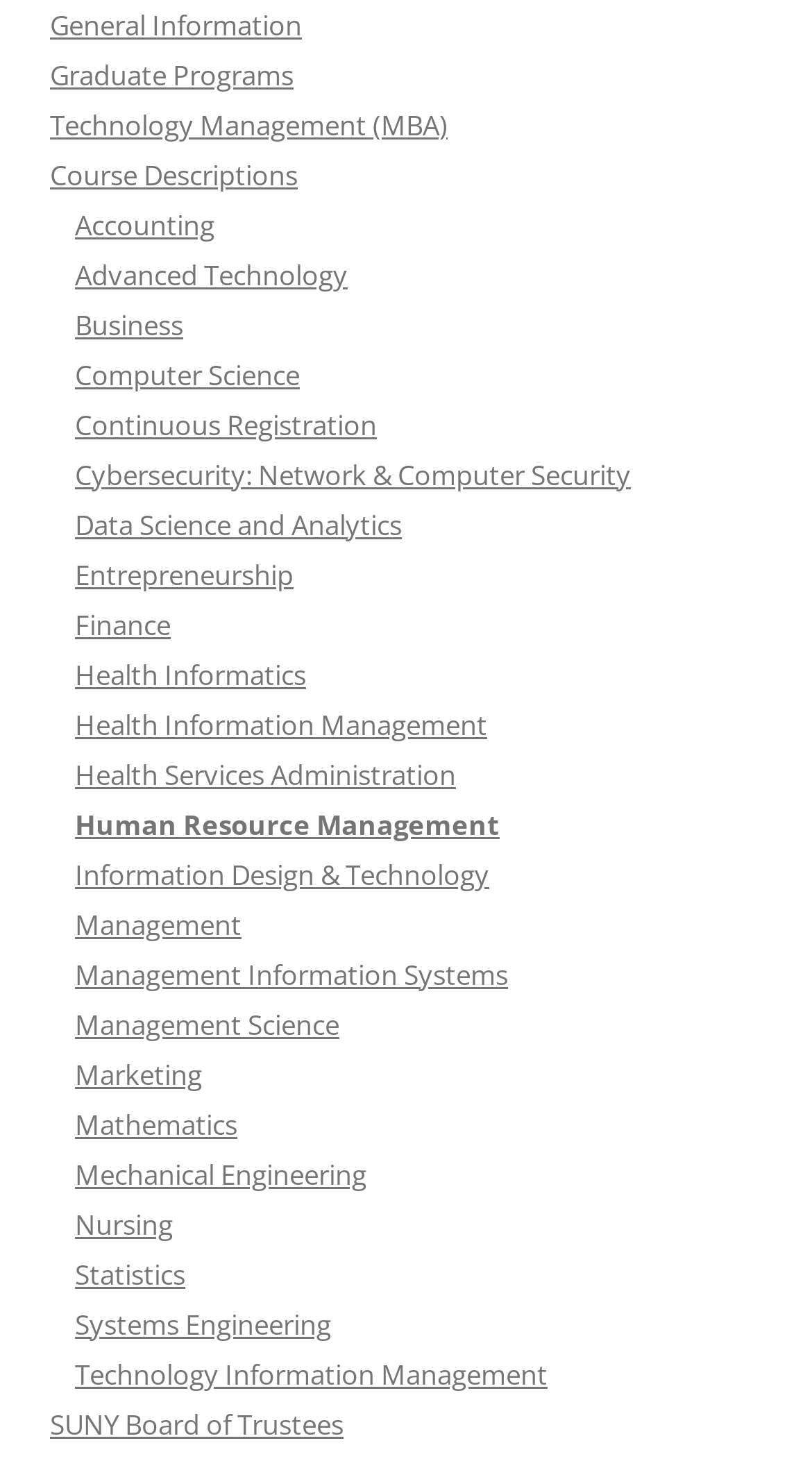Using a single word or phrase, answer the following question: 
What is the category of the link 'Health Informatics'?

Health